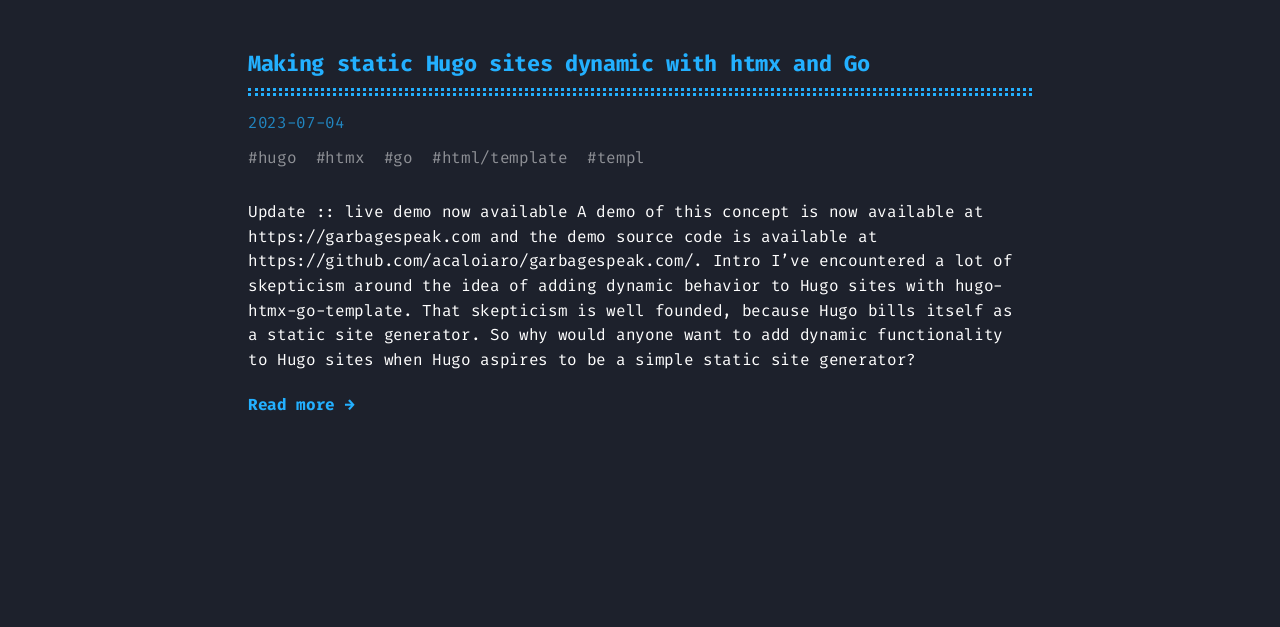How many links are in the tags section?
Based on the image, provide your answer in one word or phrase.

5